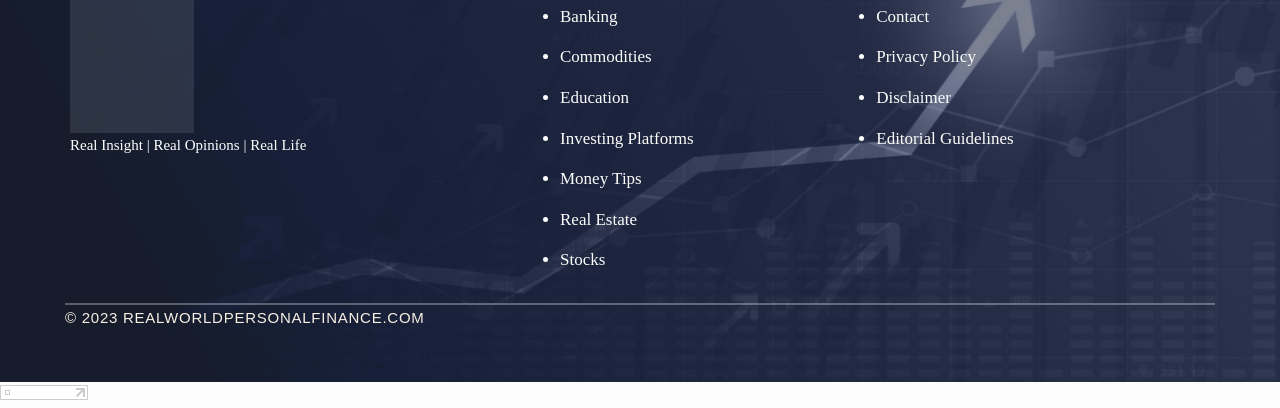For the following element description, predict the bounding box coordinates in the format (top-left x, top-left y, bottom-right x, bottom-right y). All values should be floating point numbers between 0 and 1. Description: Editorial Guidelines

[0.685, 0.315, 0.792, 0.362]